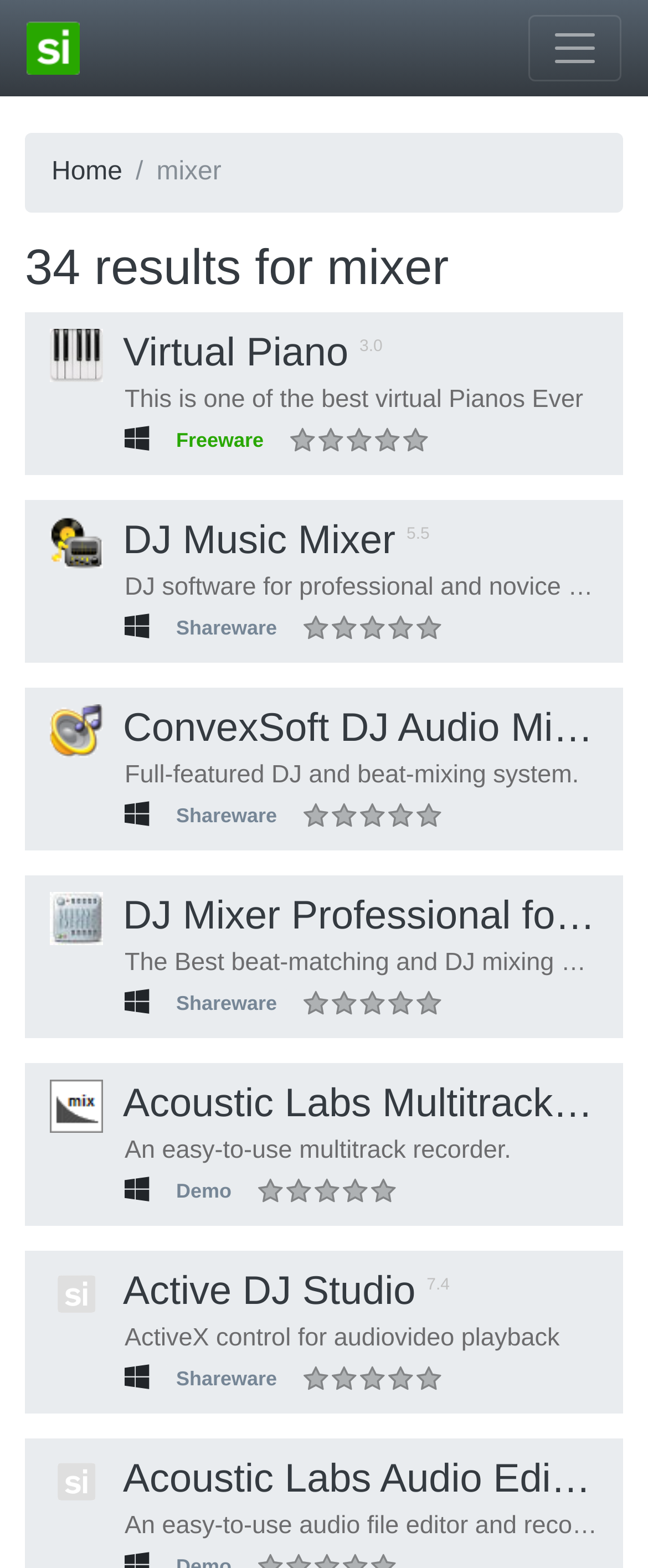Could you indicate the bounding box coordinates of the region to click in order to complete this instruction: "Get ConvexSoft DJ Audio Mixer ConvexSoft DJ Audio Mixer".

[0.077, 0.451, 0.939, 0.479]